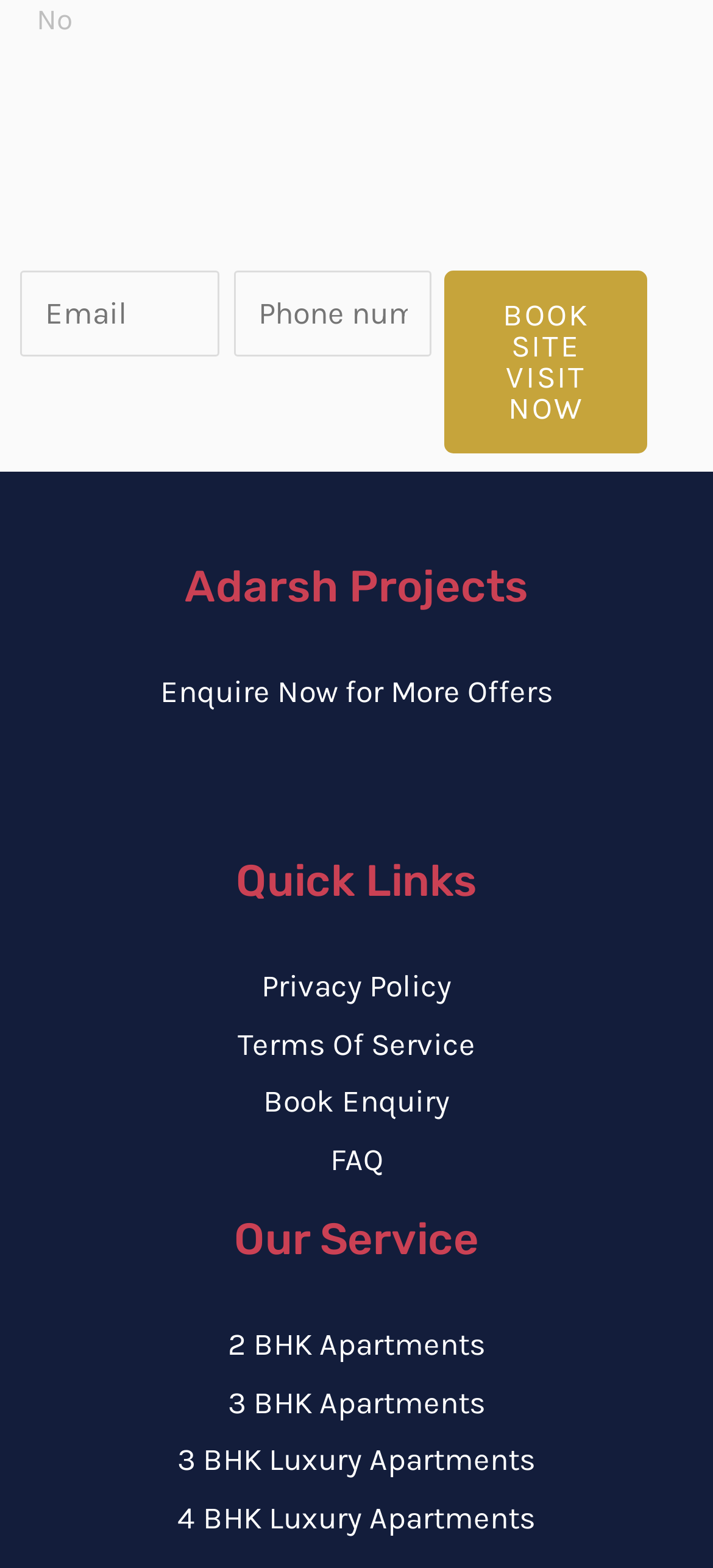Can you provide the bounding box coordinates for the element that should be clicked to implement the instruction: "View privacy policy"?

[0.367, 0.617, 0.633, 0.64]